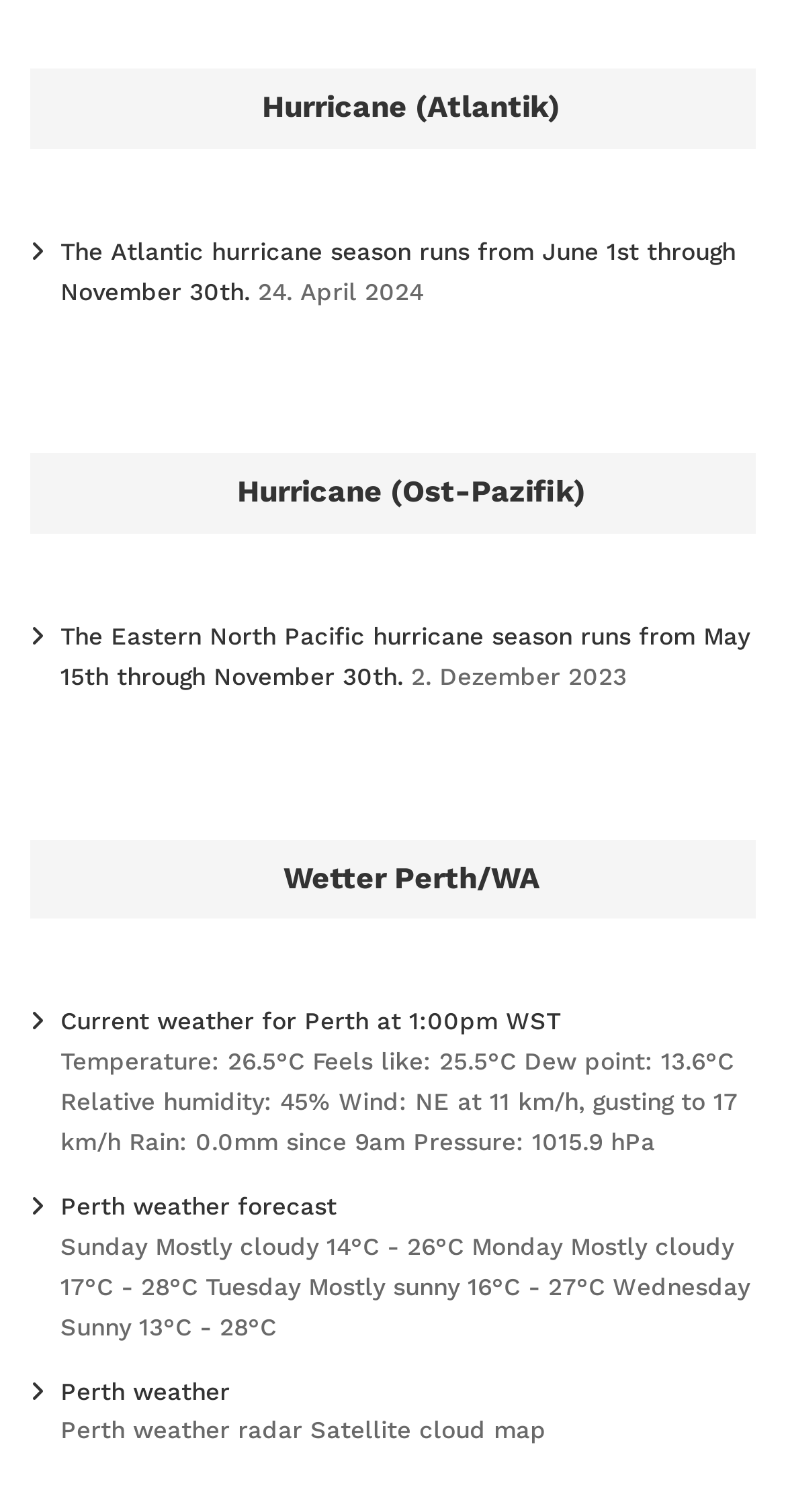Identify the bounding box coordinates necessary to click and complete the given instruction: "Explore Perth weather radar".

[0.077, 0.937, 0.695, 0.956]